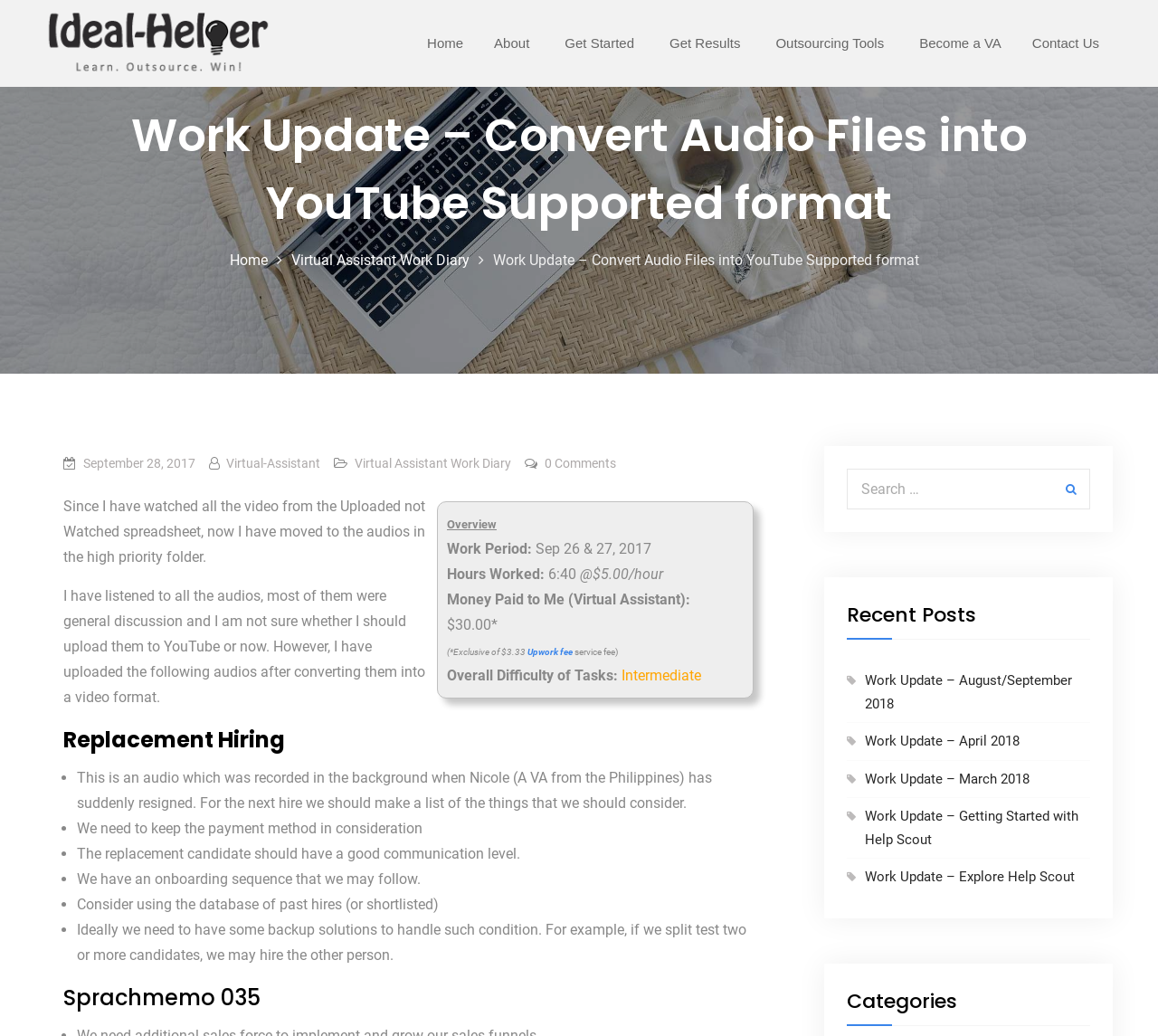Locate the UI element described by Become a VA and provide its bounding box coordinates. Use the format (top-left x, top-left y, bottom-right x, bottom-right y) with all values as floating point numbers between 0 and 1.

[0.782, 0.0, 0.876, 0.084]